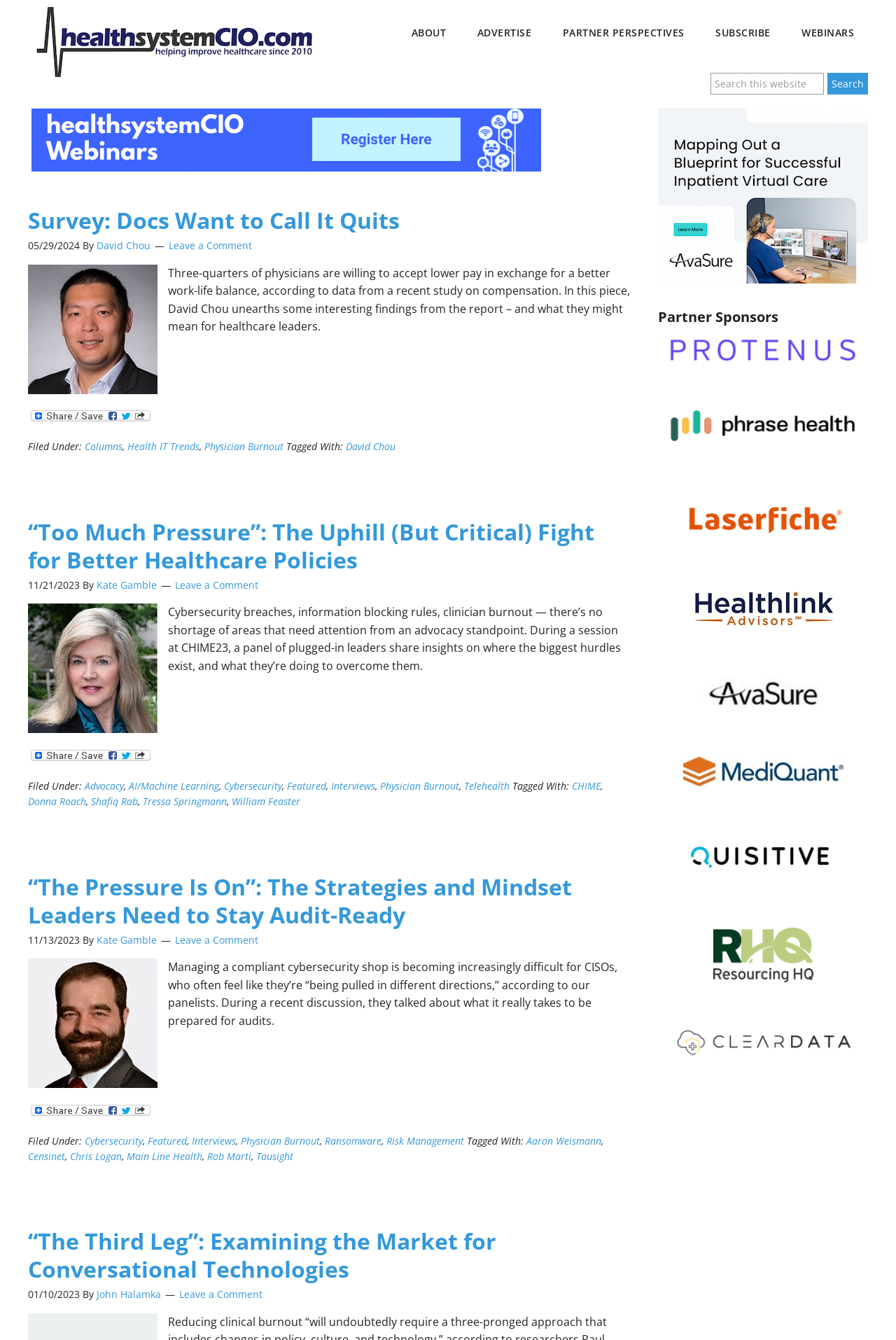What is the purpose of the button with the text 'Search'?
Please provide a comprehensive answer based on the details in the screenshot.

I found a button with the text 'Search' and a search box next to it. The purpose of this button is to search the website for specific content.